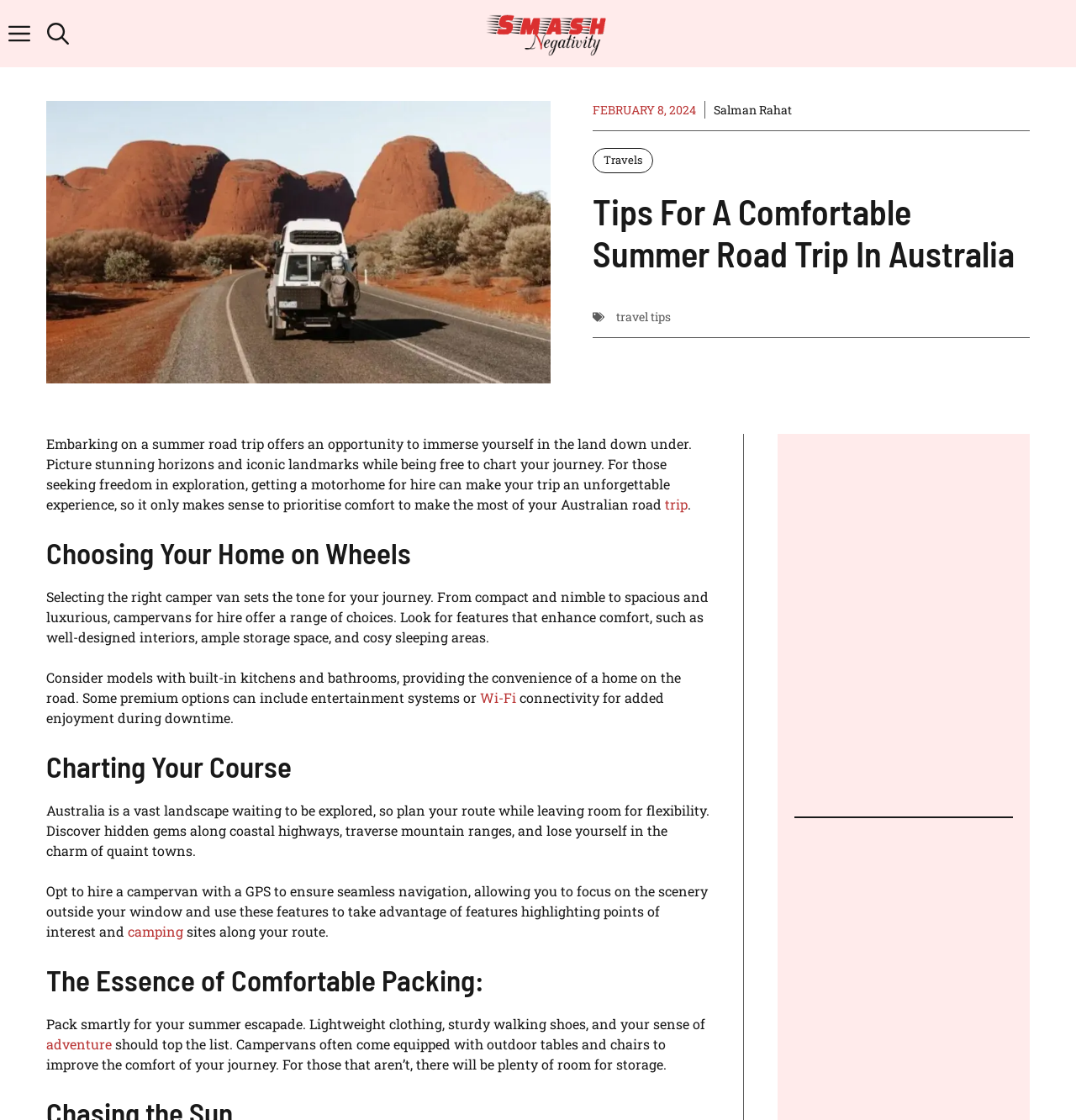Please respond to the question using a single word or phrase:
What is the purpose of the 'Sign Up for More!' section?

To subscribe to the newsletter